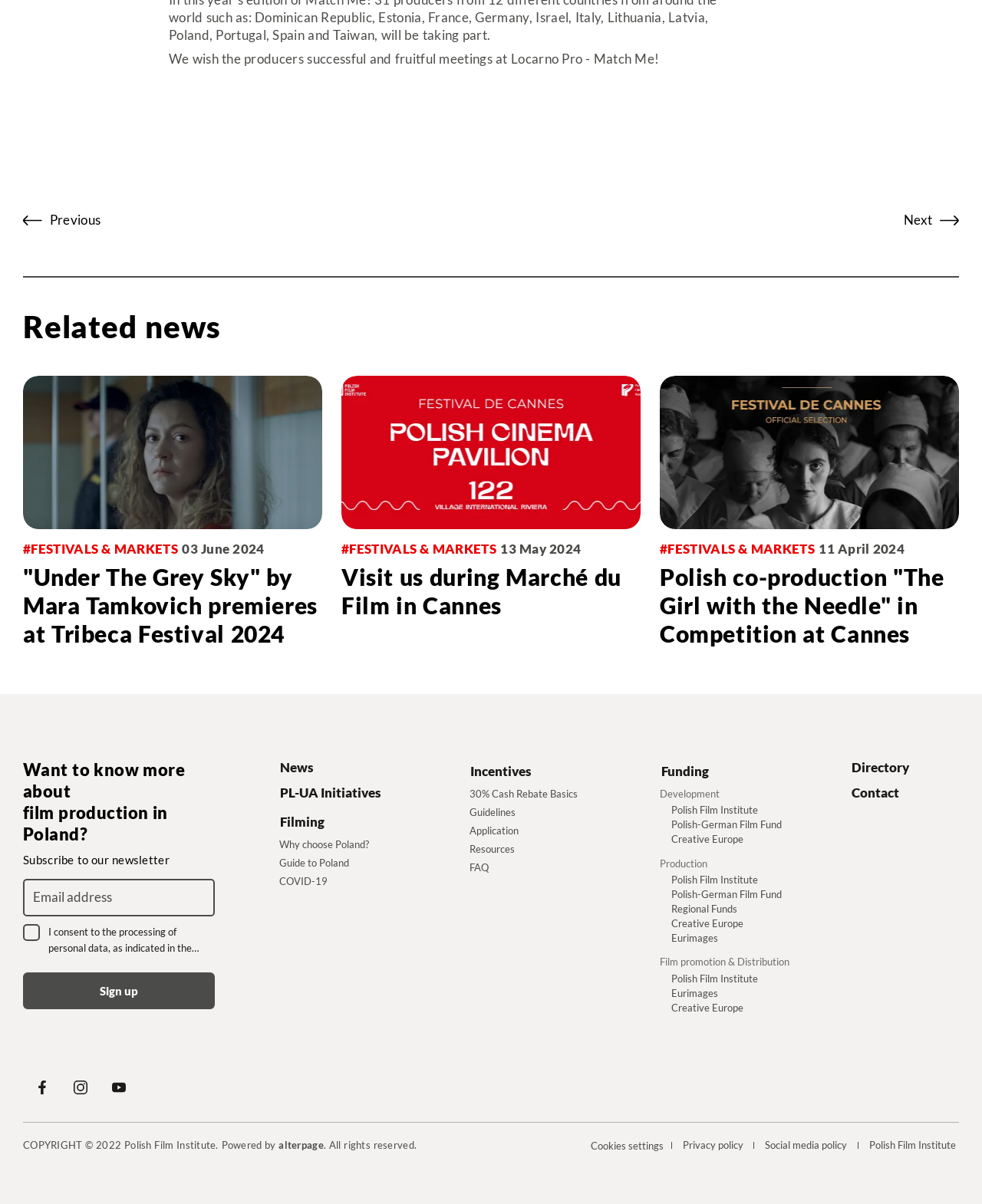Using the webpage screenshot, locate the HTML element that fits the following description and provide its bounding box: "Regional Funds".

[0.681, 0.749, 0.851, 0.761]